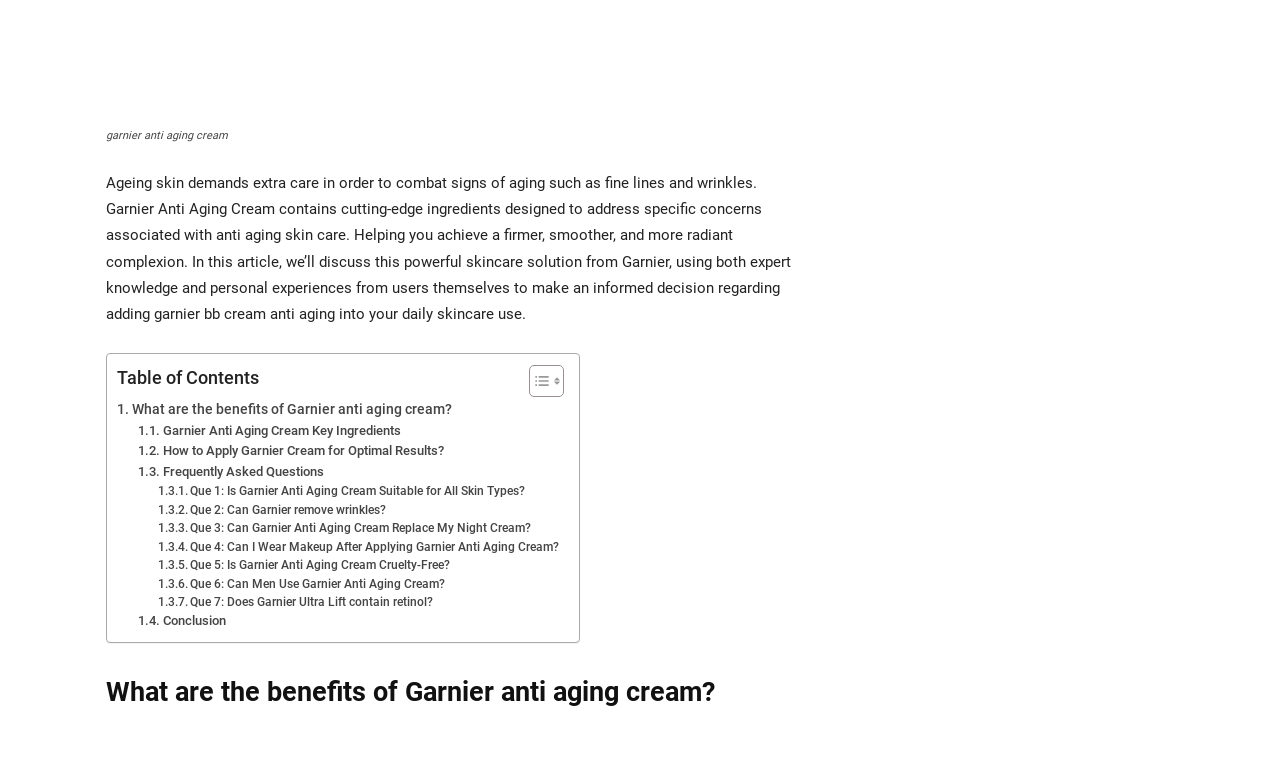Find the bounding box coordinates corresponding to the UI element with the description: "Frequently Asked Questions". The coordinates should be formatted as [left, top, right, bottom], with values as floats between 0 and 1.

[0.108, 0.604, 0.253, 0.631]